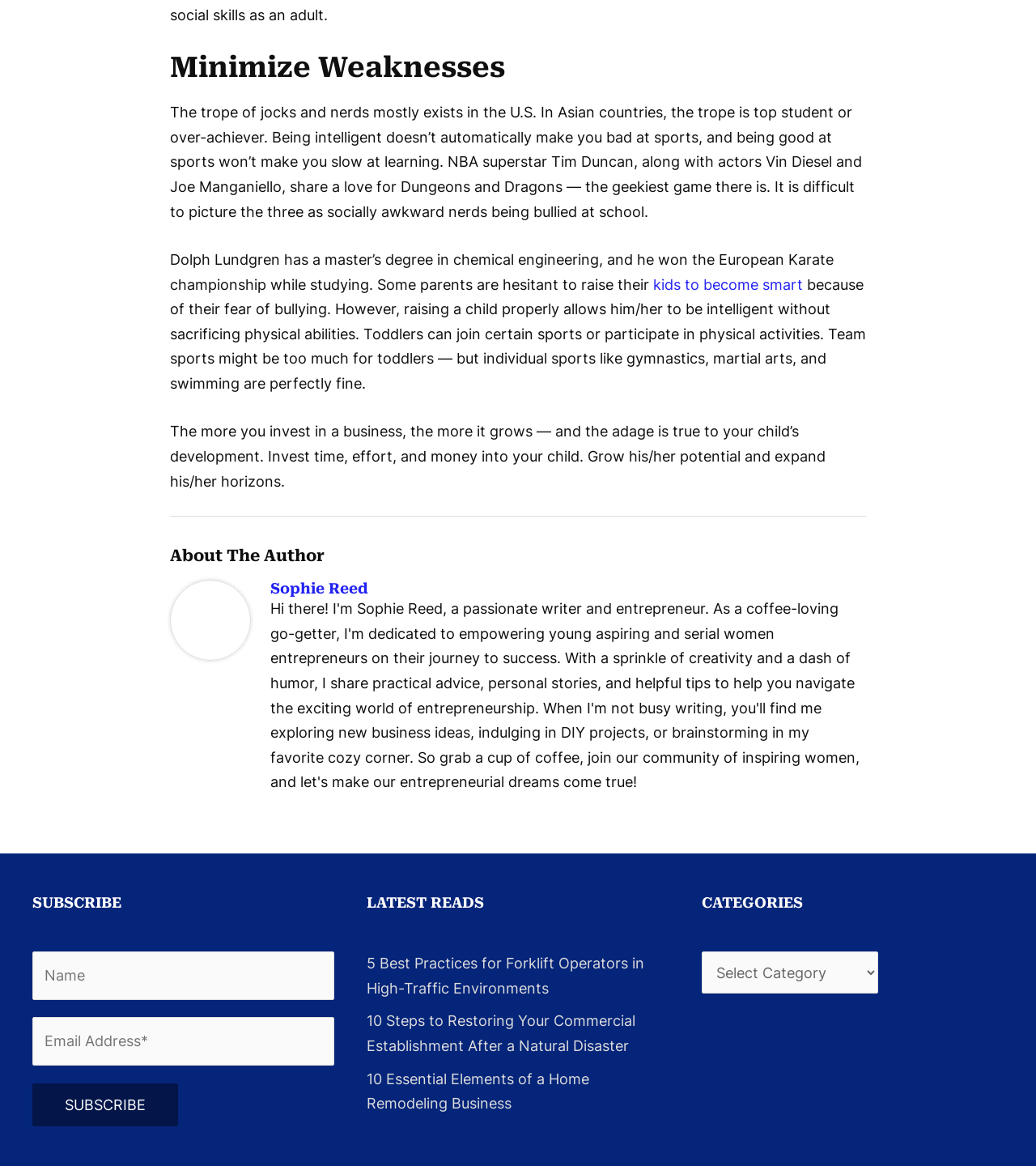Specify the bounding box coordinates for the region that must be clicked to perform the given instruction: "Click the link to read about minimizing weaknesses".

[0.164, 0.044, 0.836, 0.072]